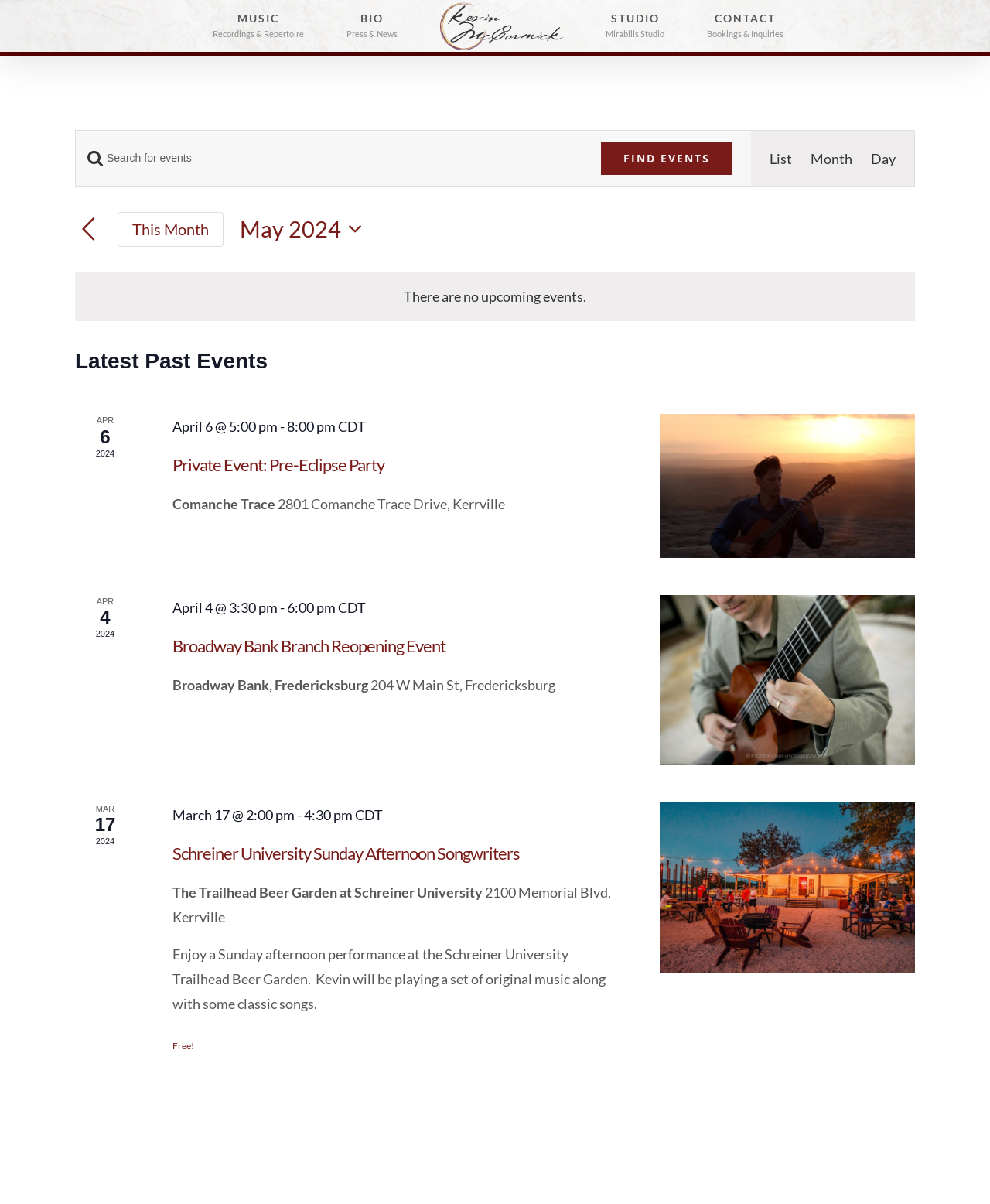Please analyze the image and give a detailed answer to the question:
What is the current month?

I found the current month by looking at the datepicker section, where it says 'May 2024'.